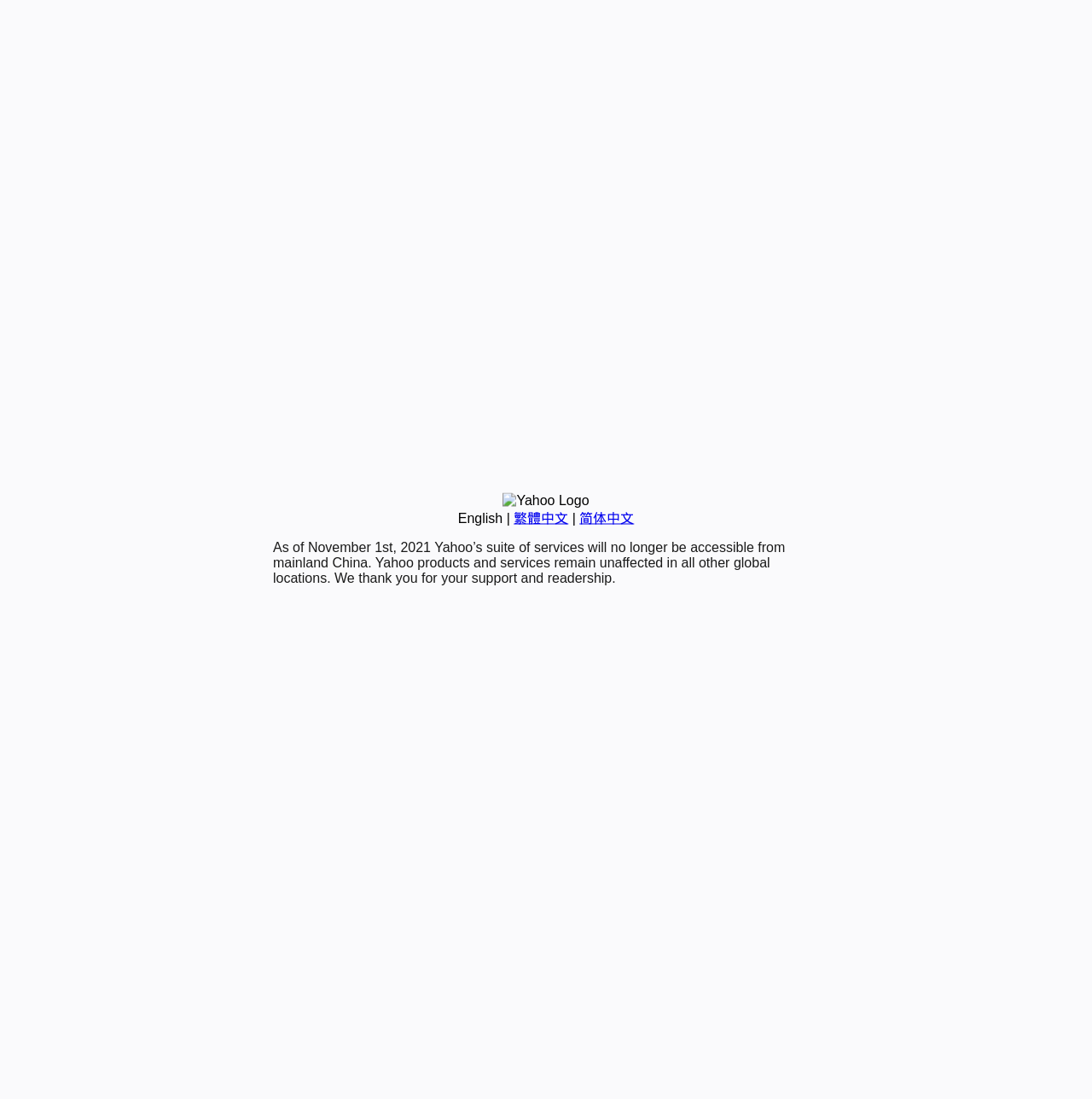Provide the bounding box coordinates for the specified HTML element described in this description: "English". The coordinates should be four float numbers ranging from 0 to 1, in the format [left, top, right, bottom].

[0.419, 0.465, 0.46, 0.478]